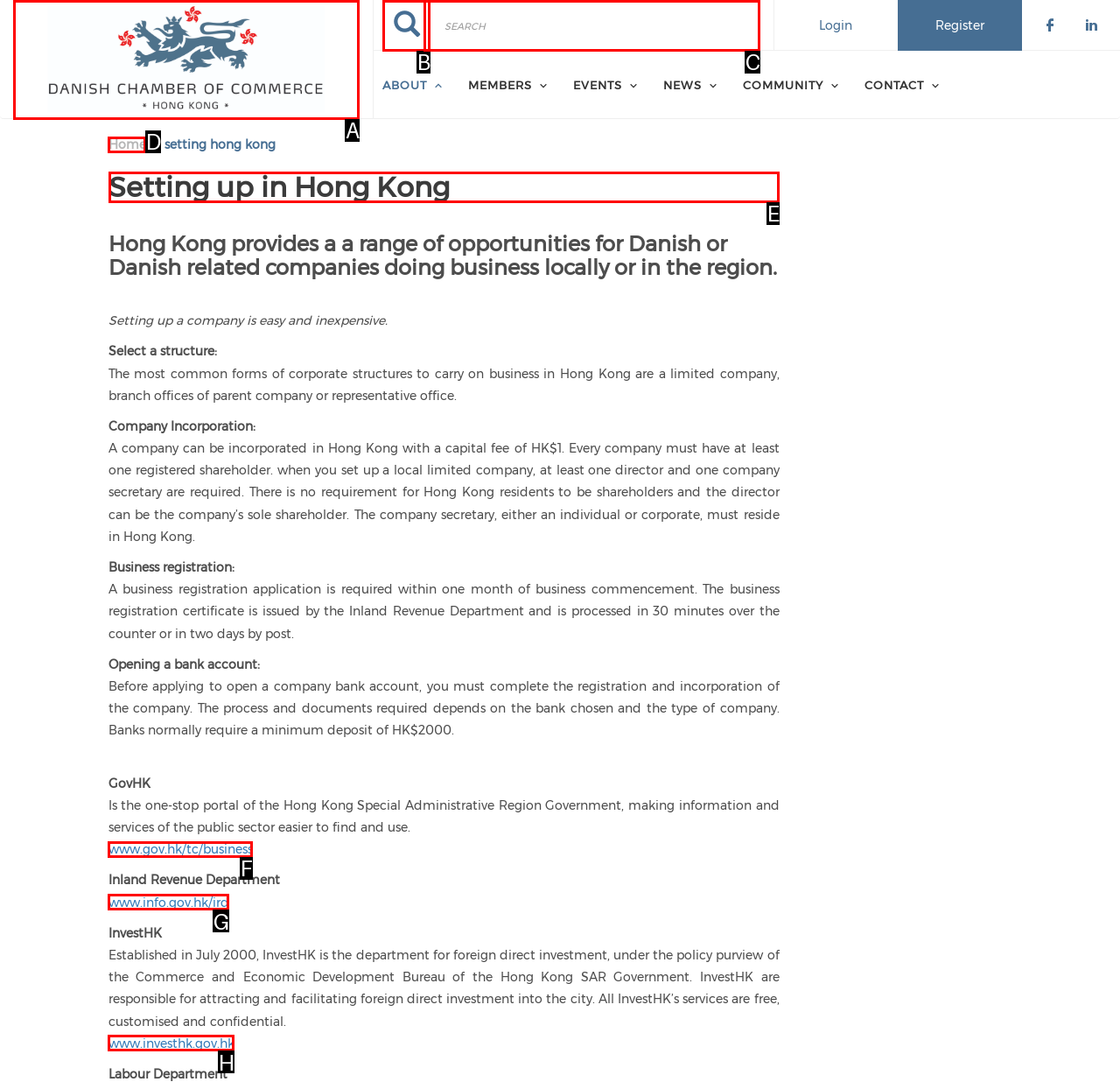Indicate the HTML element to be clicked to accomplish this task: Read about setting up in Hong Kong Respond using the letter of the correct option.

E